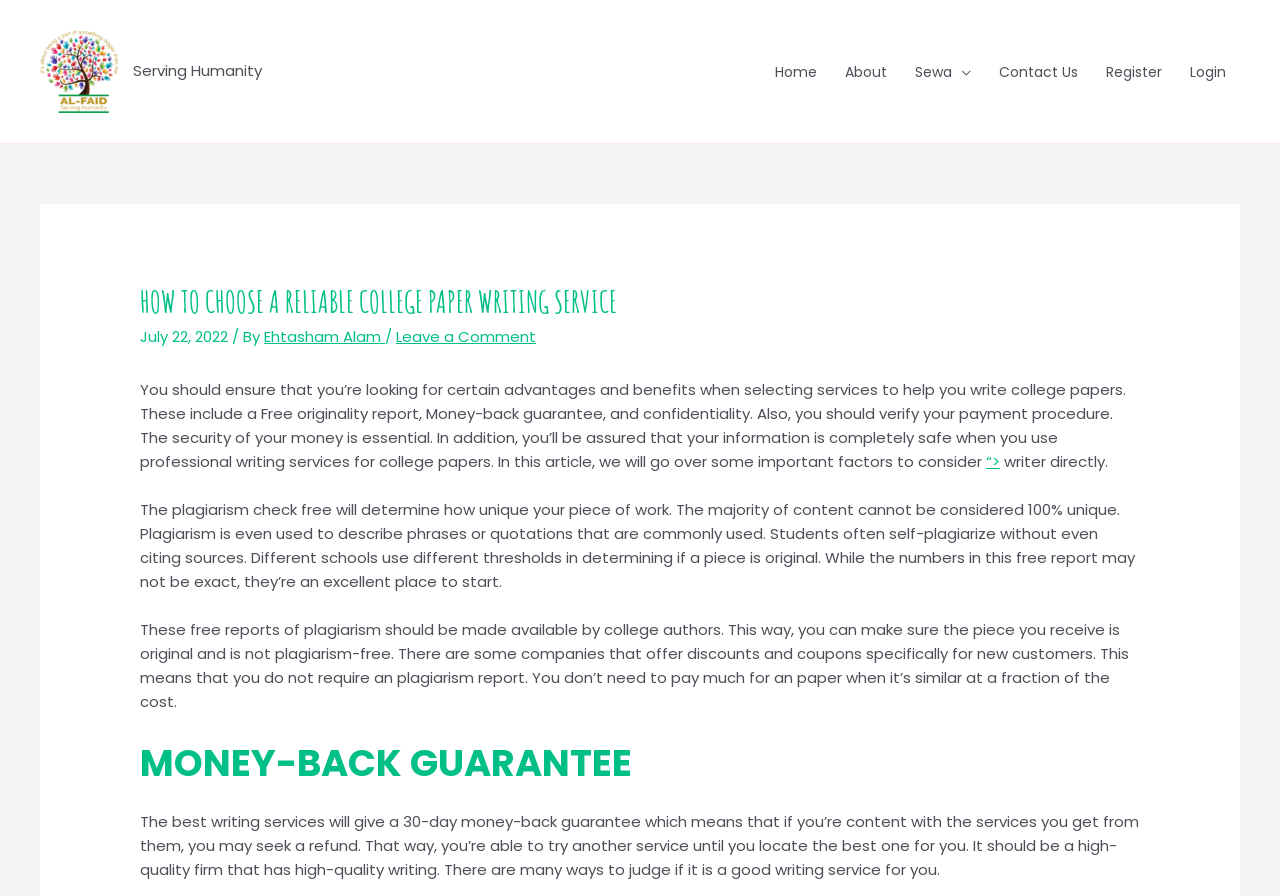Explain the features and main sections of the webpage comprehensively.

The webpage is about choosing a reliable college paper writing service. At the top left, there is a logo with the text "Al-Faid" and an image with the same name. Next to it, there is a static text "Serving Humanity". 

On the top right, there is a navigation menu with links to "Home", "About", "Sewa", "Contact Us", "Register", and "Login". 

Below the navigation menu, there is a main content section. It starts with a heading "HOW TO CHOOSE A RELIABLE COLLEGE PAPER WRITING SERVICE" followed by the date "July 22, 2022" and the author's name "Ehtasham Alam". There is also a link to "Leave a Comment". 

The main content is divided into several paragraphs. The first paragraph discusses the importance of ensuring certain advantages and benefits when selecting a college paper writing service, such as a free originality report, money-back guarantee, and confidentiality. 

The second paragraph mentions the importance of verifying the payment procedure and ensuring the security of one's money and information. 

The third paragraph talks about the plagiarism check and how it determines the uniqueness of a piece of work. 

The fourth paragraph discusses the importance of getting a free plagiarism report from college writers to ensure the originality of the work. 

Finally, there is a heading "MONEY-BACK GUARANTEE" followed by a paragraph explaining the benefits of a 30-day money-back guarantee offered by reliable writing services.